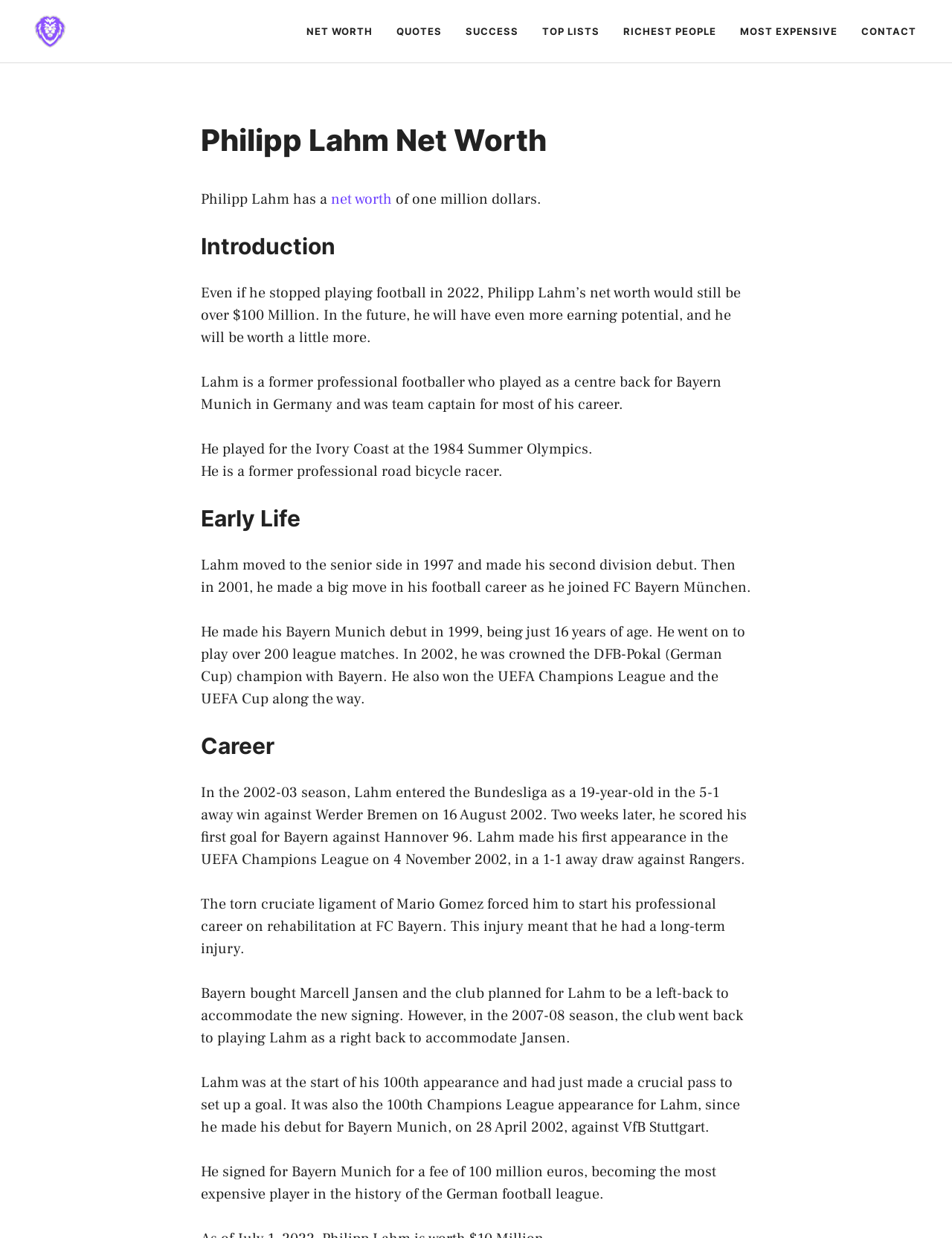Identify the bounding box coordinates of the clickable region required to complete the instruction: "Click on the 'QUOTES' link". The coordinates should be given as four float numbers within the range of 0 and 1, i.e., [left, top, right, bottom].

[0.404, 0.007, 0.477, 0.043]